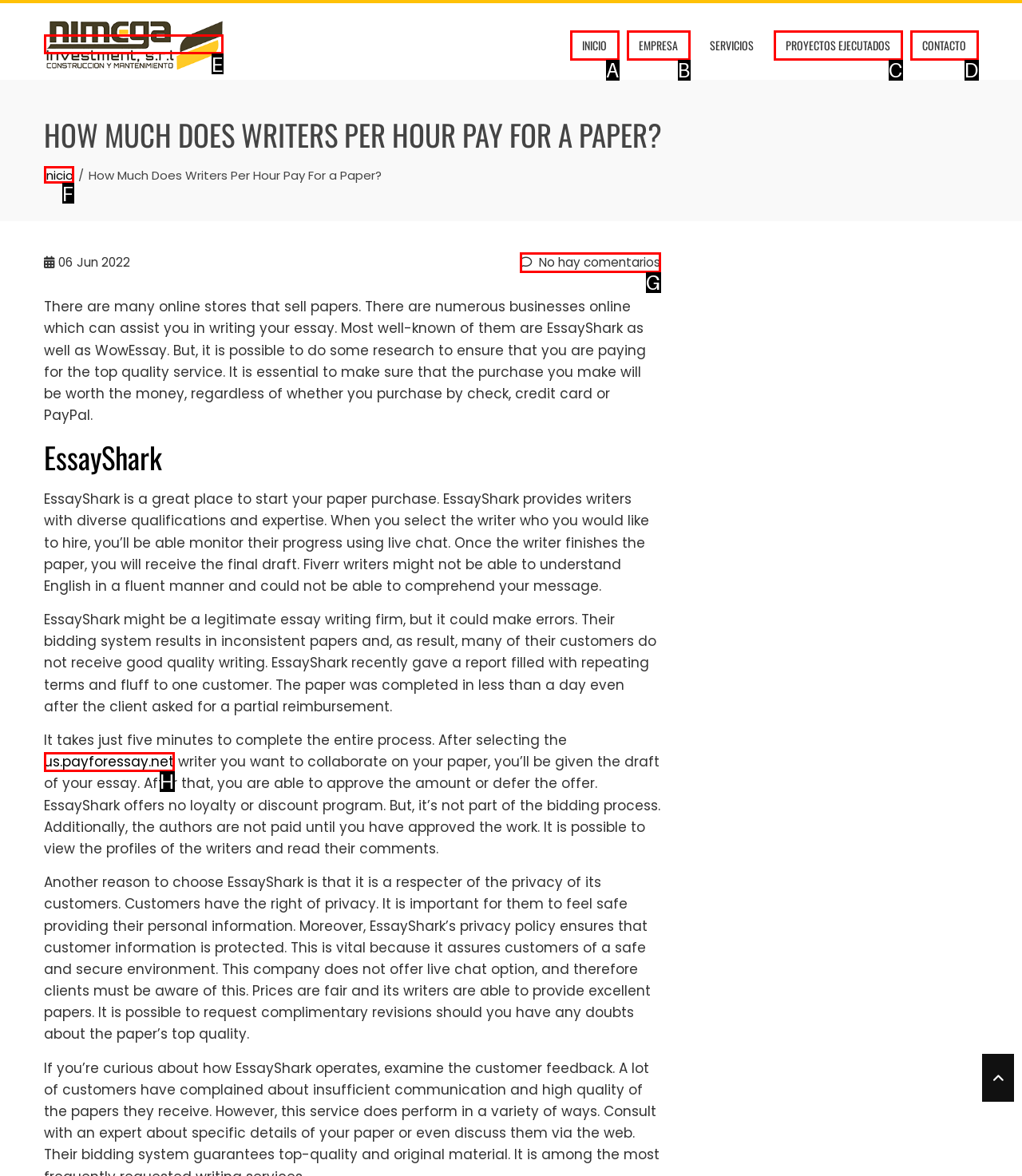Examine the description: PROYECTOS EJECUTADOS and indicate the best matching option by providing its letter directly from the choices.

C